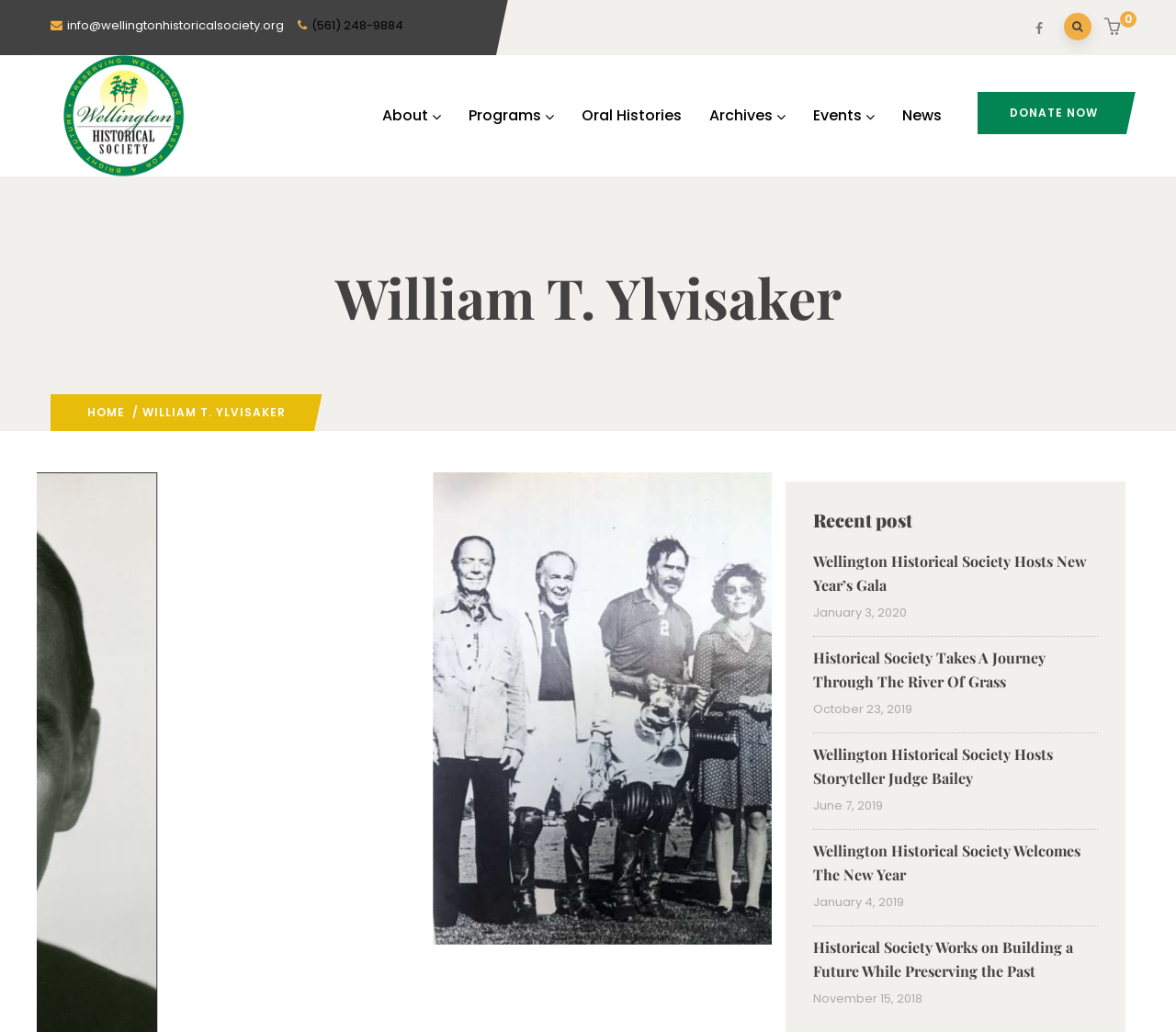Highlight the bounding box coordinates of the element you need to click to perform the following instruction: "Click the Donate Now button."

[0.831, 0.089, 0.957, 0.13]